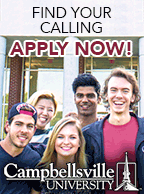What is the call to action displayed at the top of the image?
Please give a detailed and thorough answer to the question, covering all relevant points.

The caption explicitly states that the call to action 'FIND YOUR CALLING' is prominently displayed at the top of the image, encouraging prospective students to explore their educational opportunities.